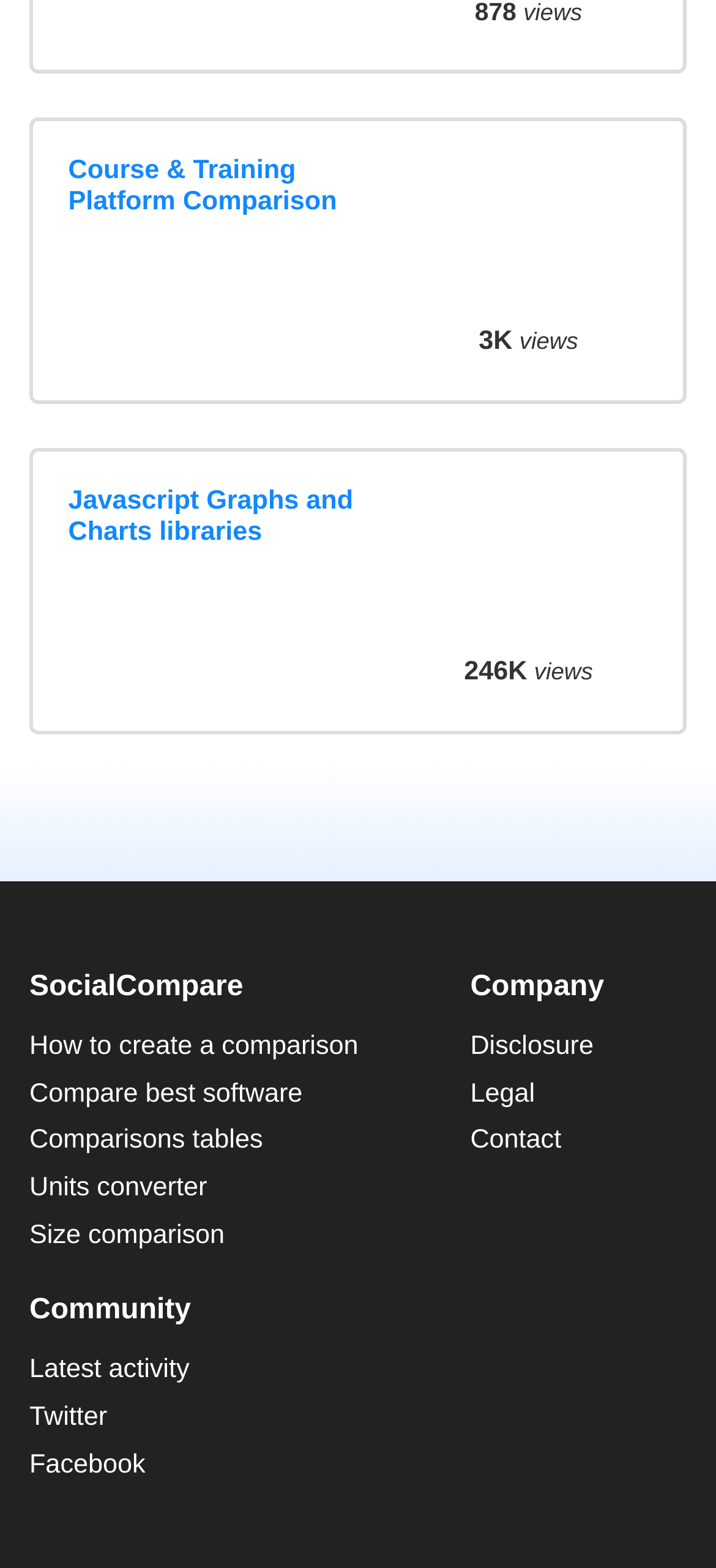Identify the bounding box coordinates of the part that should be clicked to carry out this instruction: "Check latest activity".

[0.041, 0.865, 0.265, 0.883]